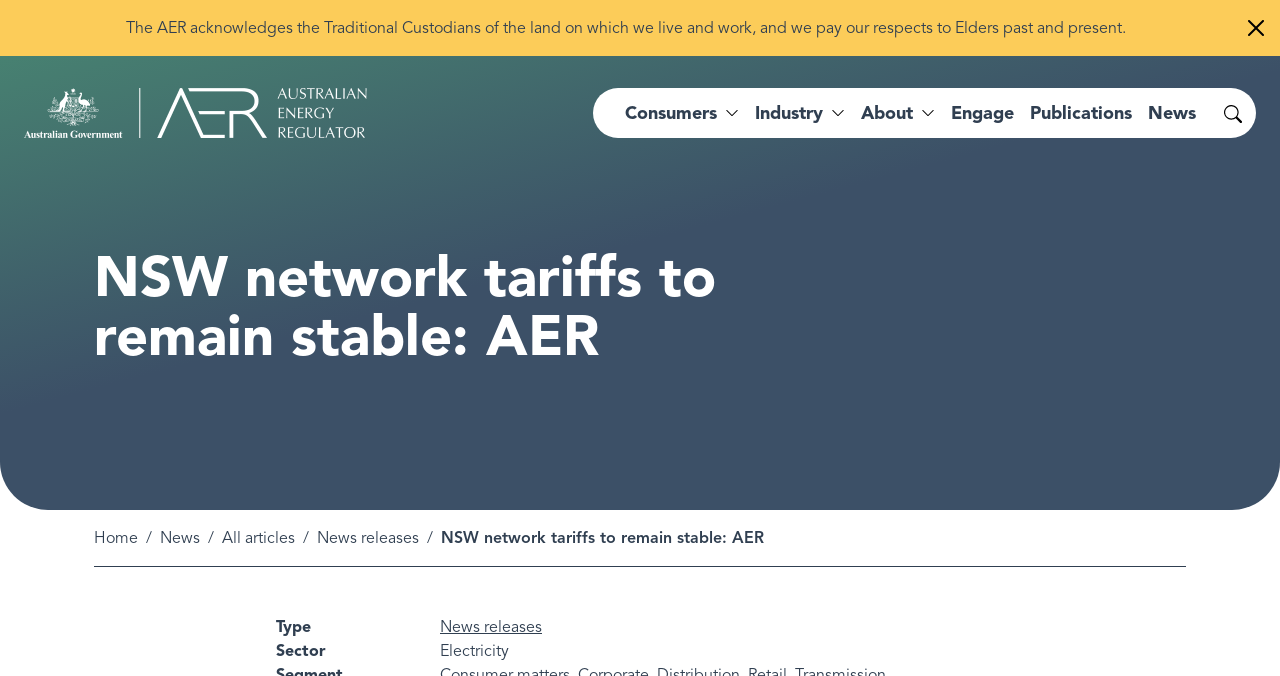Based on what you see in the screenshot, provide a thorough answer to this question: How many links are there in the breadcrumb navigation?

I counted the number of links in the breadcrumb navigation section, which are 'Home', 'News', 'All articles', and 'News releases', so there are 4 links.